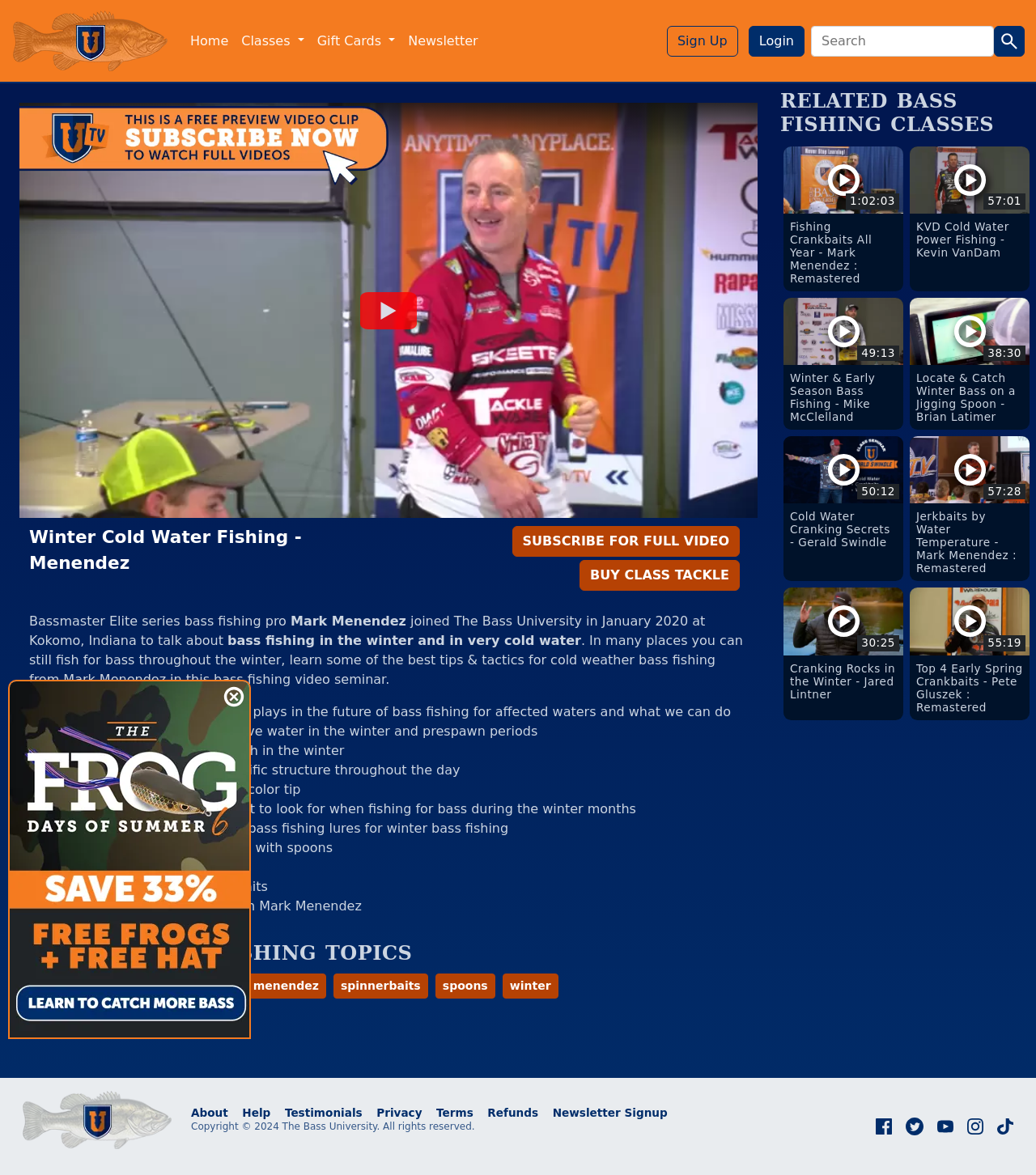Using the webpage screenshot, locate the HTML element that fits the following description and provide its bounding box: "alt="Bass University Footer Logo"".

[0.022, 0.928, 0.166, 0.989]